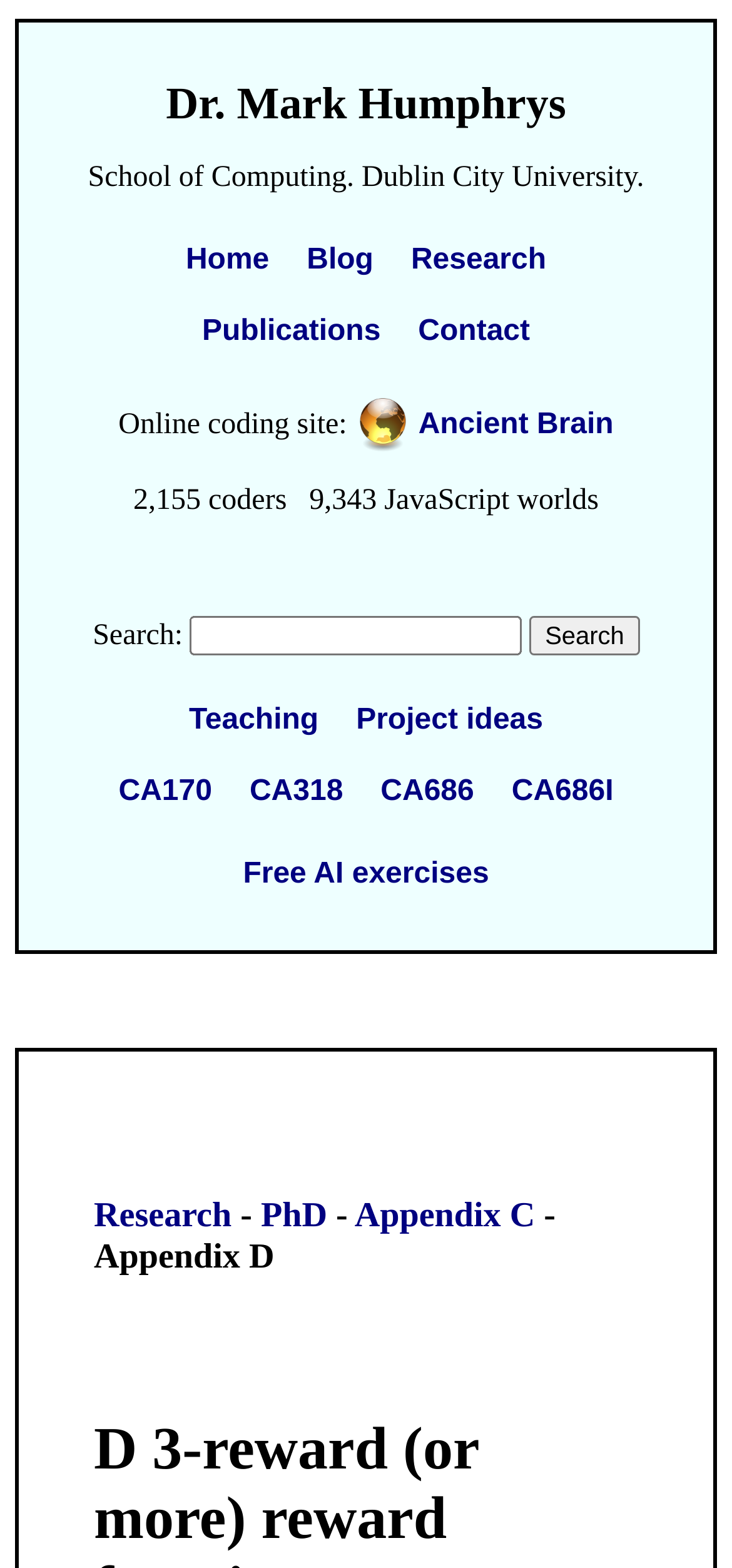Locate the bounding box coordinates of the clickable area needed to fulfill the instruction: "visit Dr. Mark Humphrys' homepage".

[0.227, 0.051, 0.773, 0.083]